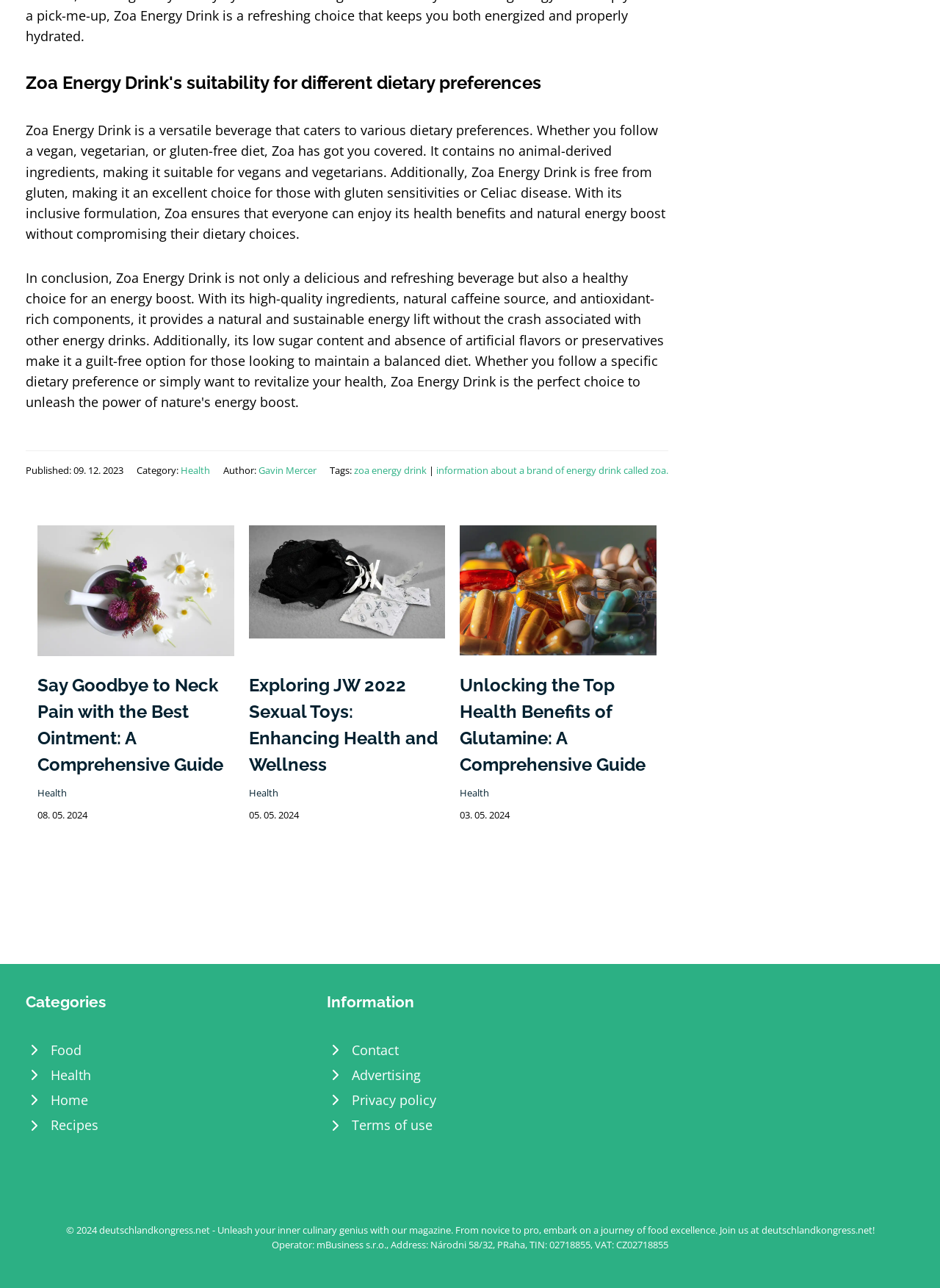What is the date of the third article?
Refer to the image and offer an in-depth and detailed answer to the question.

The date of the third article is 03. 05. 2024, as indicated by the StaticText '03. 05. 2024' below the heading 'Unlocking the Top Health Benefits of Glutamine: A Comprehensive Guide'.